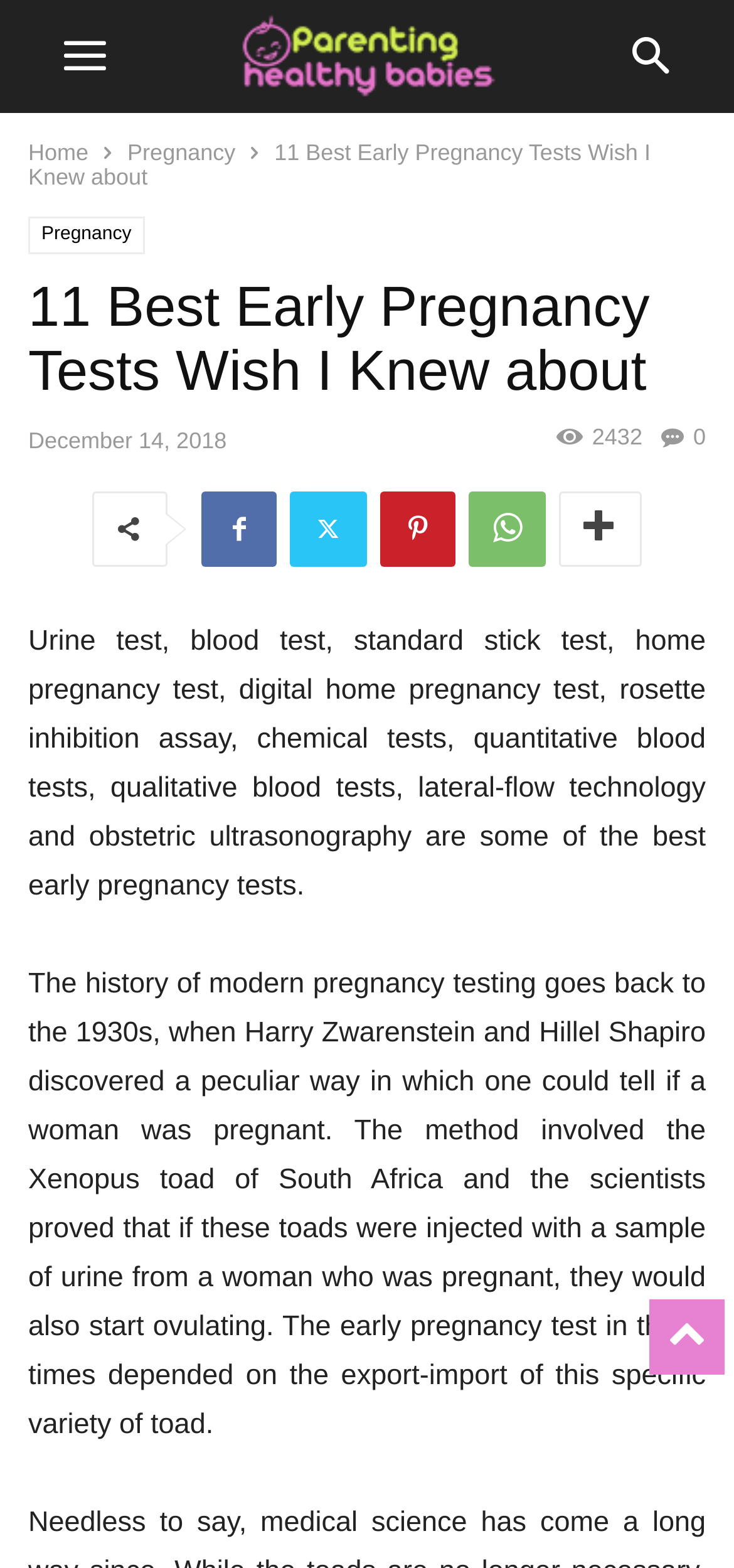Please answer the following question using a single word or phrase: 
When was the discovery of pregnancy testing made?

1930s